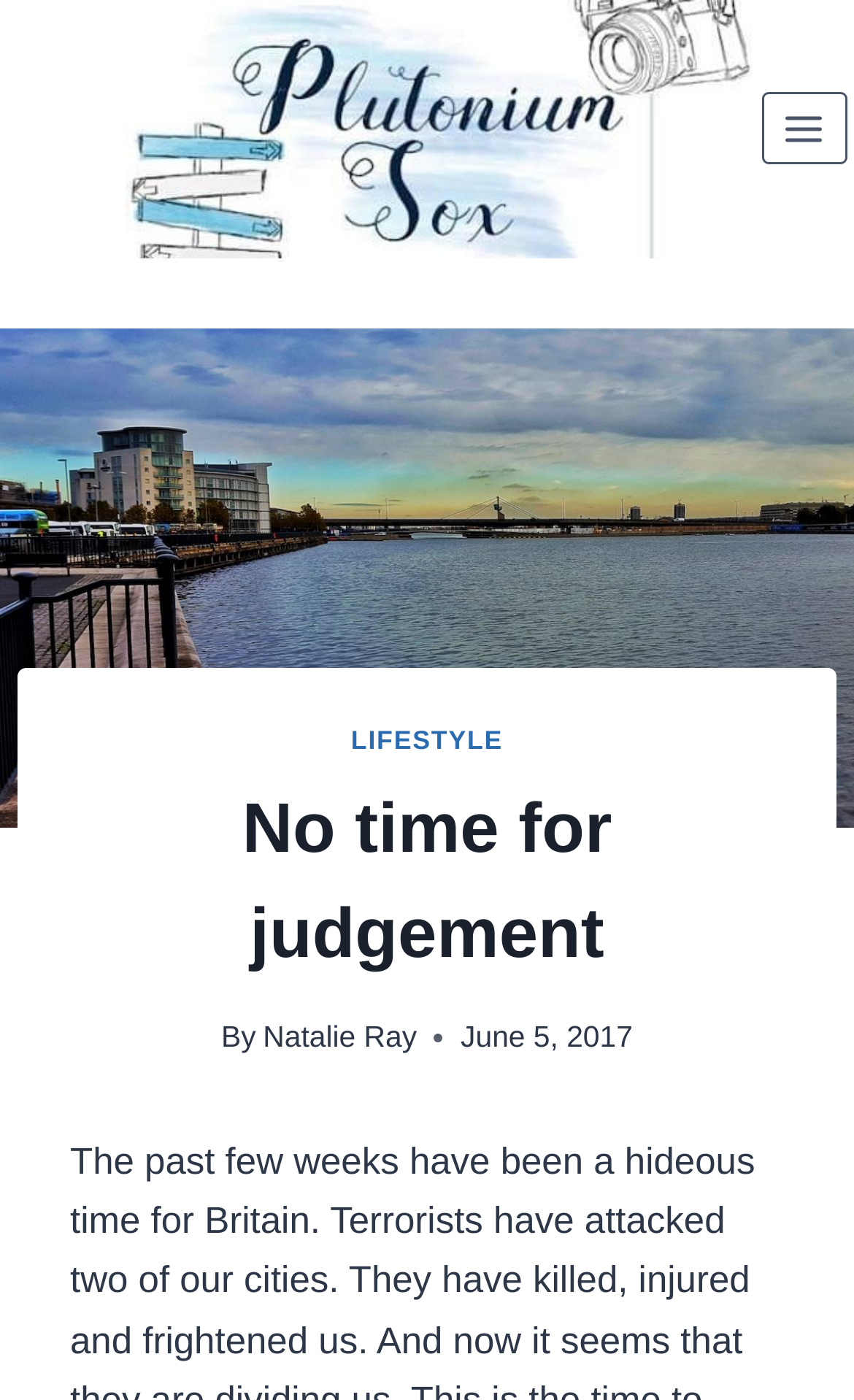Describe in detail what you see on the webpage.

The webpage appears to be a blog post or article page. At the top, there is a header section that contains a logo image and a link, both labeled as "Plutonium Sox", which occupies the top-left to top-right area of the page. To the right of the logo, there is a button labeled "Open menu" that is not currently expanded.

Below the header section, there is a main content area that takes up most of the page. At the top of this area, there is a heading that reads "No time for judgement", which is centered horizontally. Below the heading, there is a link labeled "LIFESTYLE" that is positioned to the left of center.

The main content of the page appears to be an article or blog post, which is attributed to an author named "Natalie Ray" via a link. The article is dated "June 5, 2017", as indicated by a time element. The article's content is not explicitly described in the accessibility tree, but it likely occupies the majority of the page's content area.

Overall, the webpage has a simple and clean layout, with a clear hierarchy of elements and a focus on presenting the main article content.